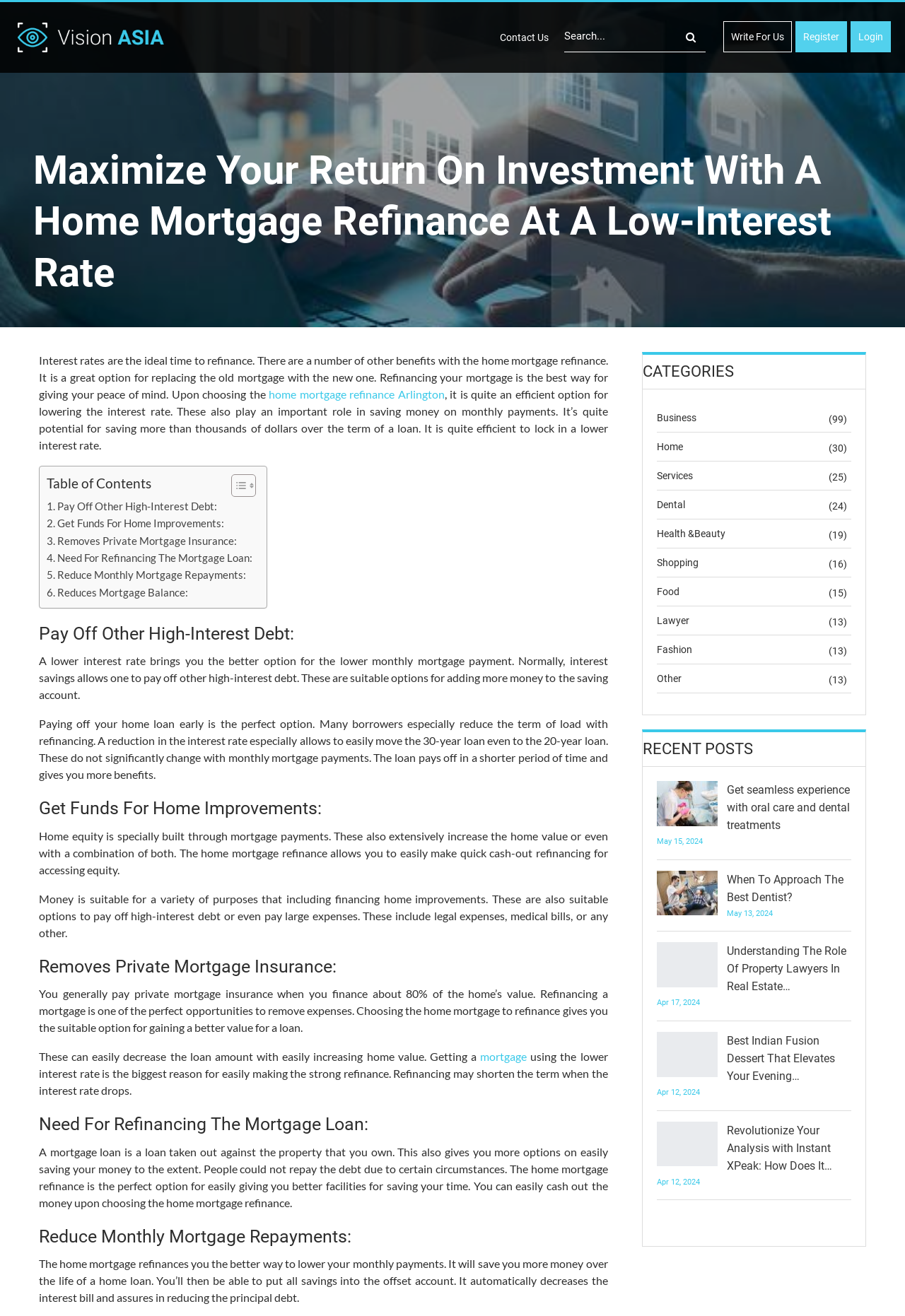What are the benefits of refinancing a mortgage?
Refer to the screenshot and deliver a thorough answer to the question presented.

The webpage lists several benefits of refinancing a mortgage, including lowering interest rates, saving money on monthly payments, paying off other high-interest debt, and getting funds for home improvements.